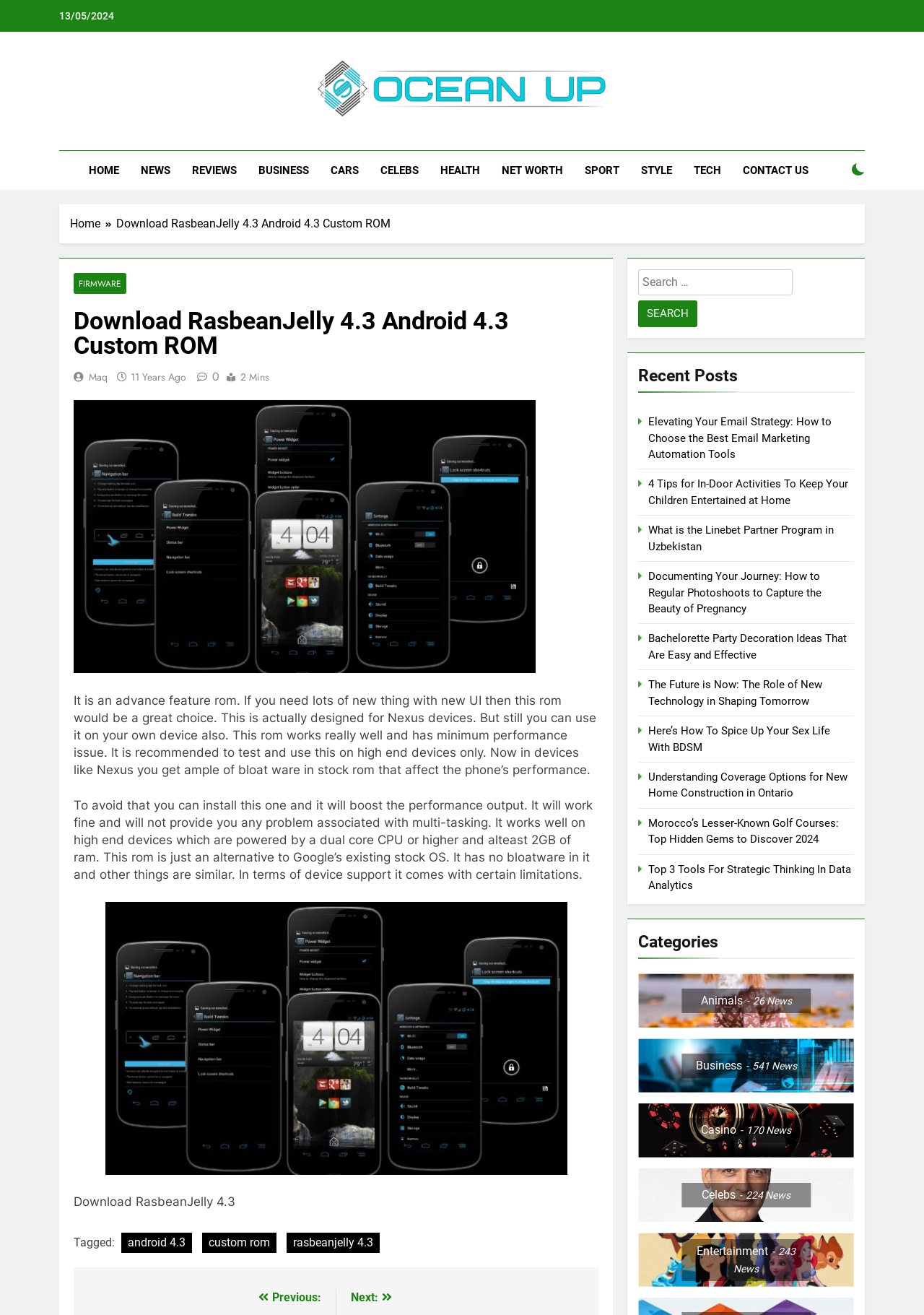Predict the bounding box coordinates of the UI element that matches this description: "Celebs224 News". The coordinates should be in the format [left, top, right, bottom] with each value between 0 and 1.

[0.737, 0.899, 0.878, 0.918]